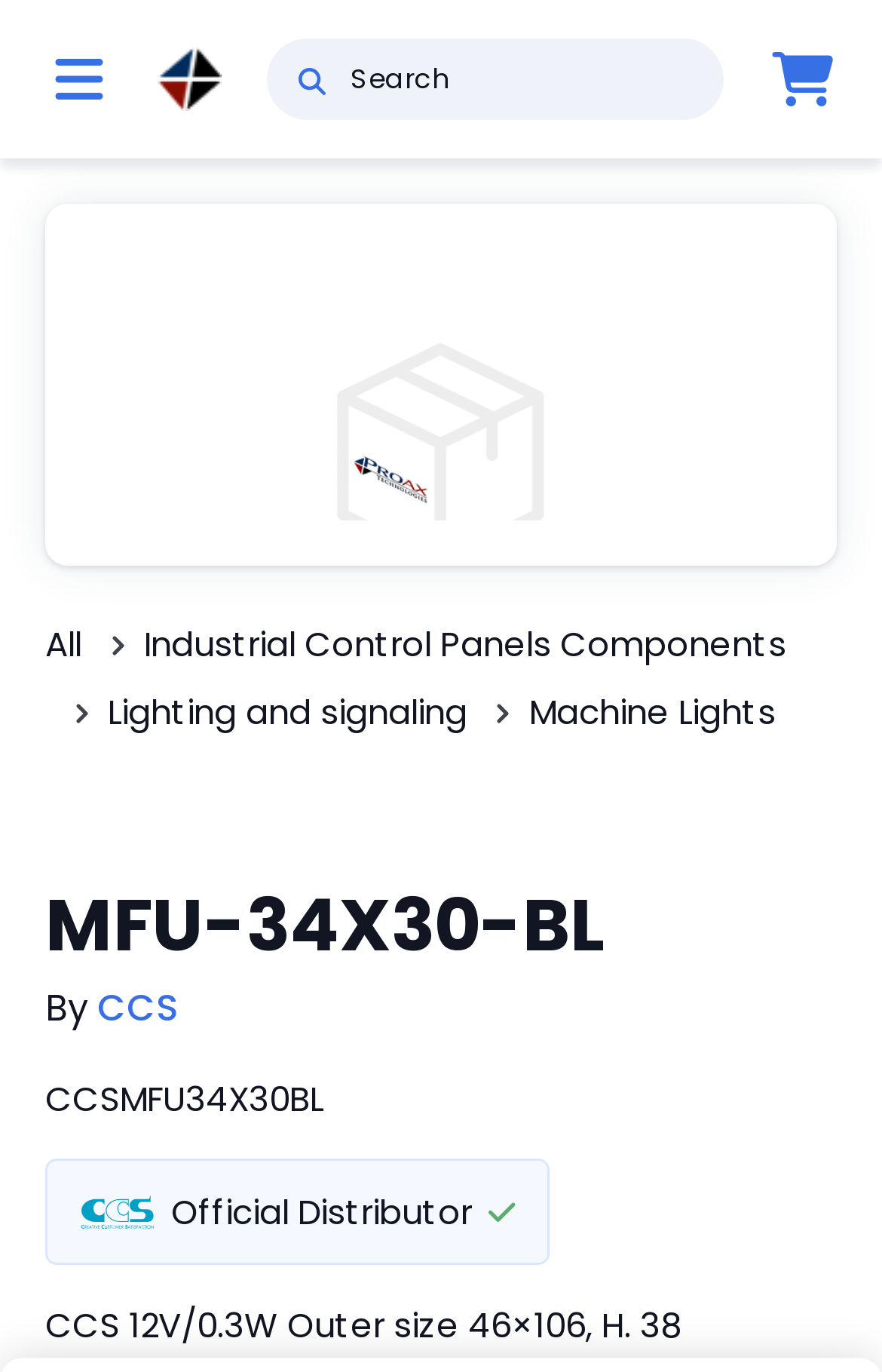Predict the bounding box coordinates of the area that should be clicked to accomplish the following instruction: "Click on Subscribe to receive updates". The bounding box coordinates should consist of four float numbers between 0 and 1, i.e., [left, top, right, bottom].

None